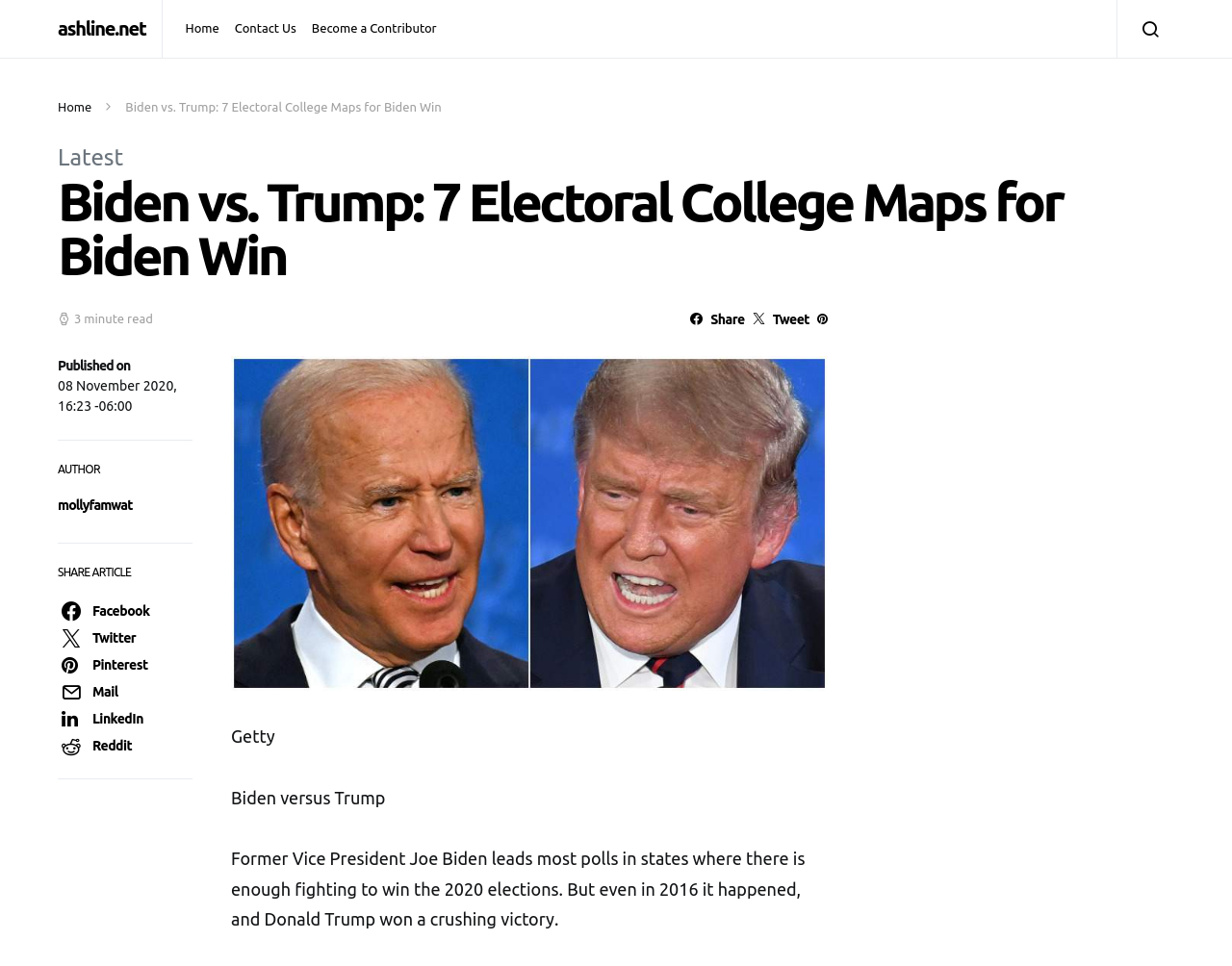Determine the bounding box coordinates of the region to click in order to accomplish the following instruction: "contact us". Provide the coordinates as four float numbers between 0 and 1, specifically [left, top, right, bottom].

[0.184, 0.0, 0.247, 0.06]